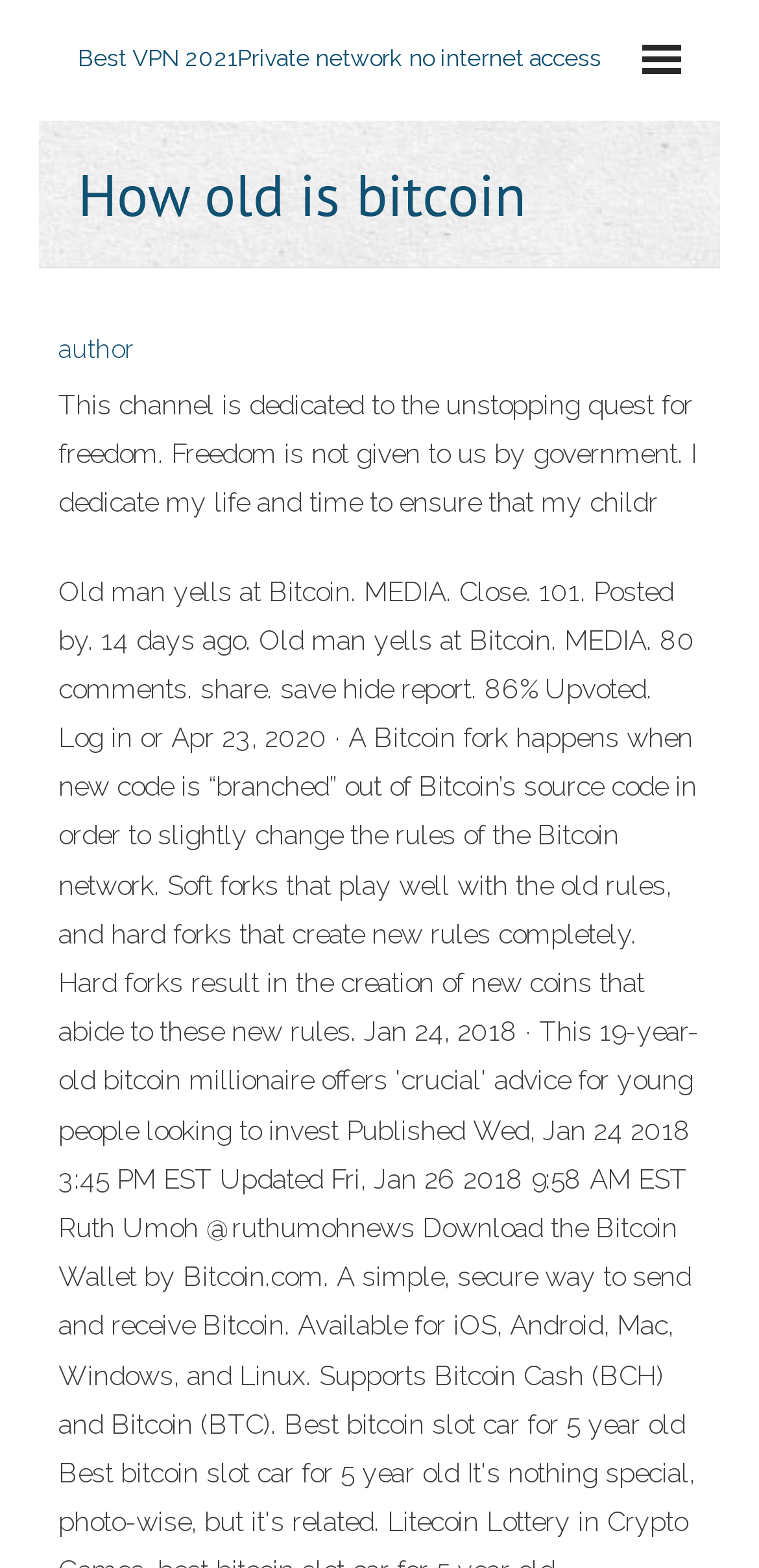What is the author's dedication?
Examine the screenshot and reply with a single word or phrase.

Life and time